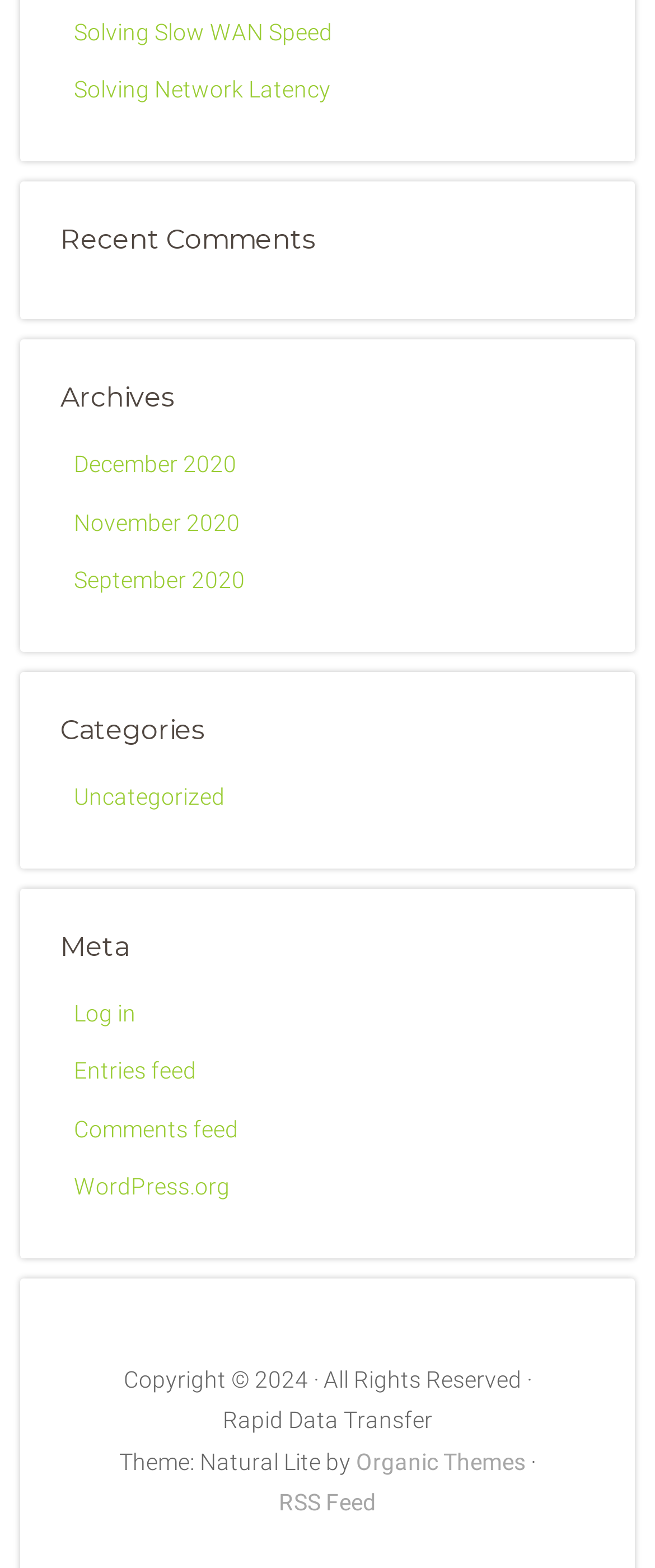What is the link to the RSS feed?
Provide a one-word or short-phrase answer based on the image.

RSS Feed